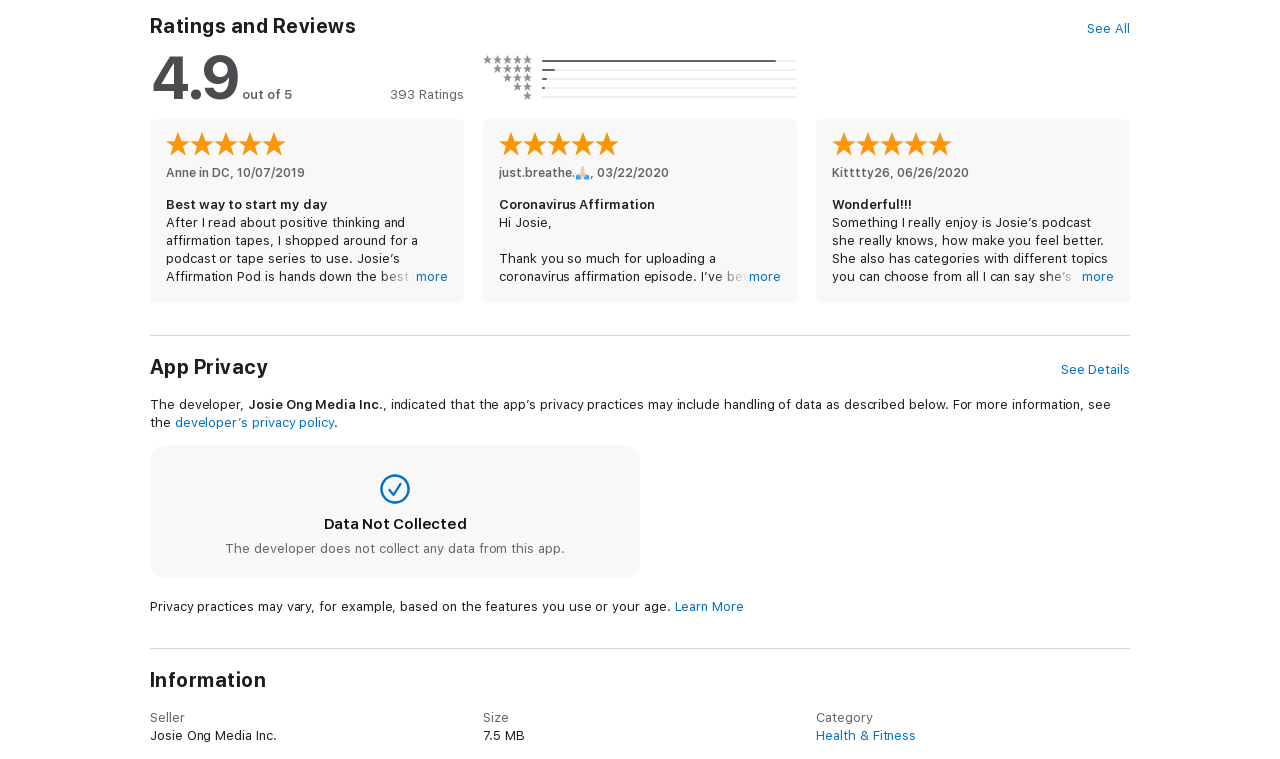Based on the visual content of the image, answer the question thoroughly: What is the rating of this app?

I found the rating by looking at the 'Ratings and Reviews' section, where it says '4.9 out of 5' with '393 Ratings' below it.